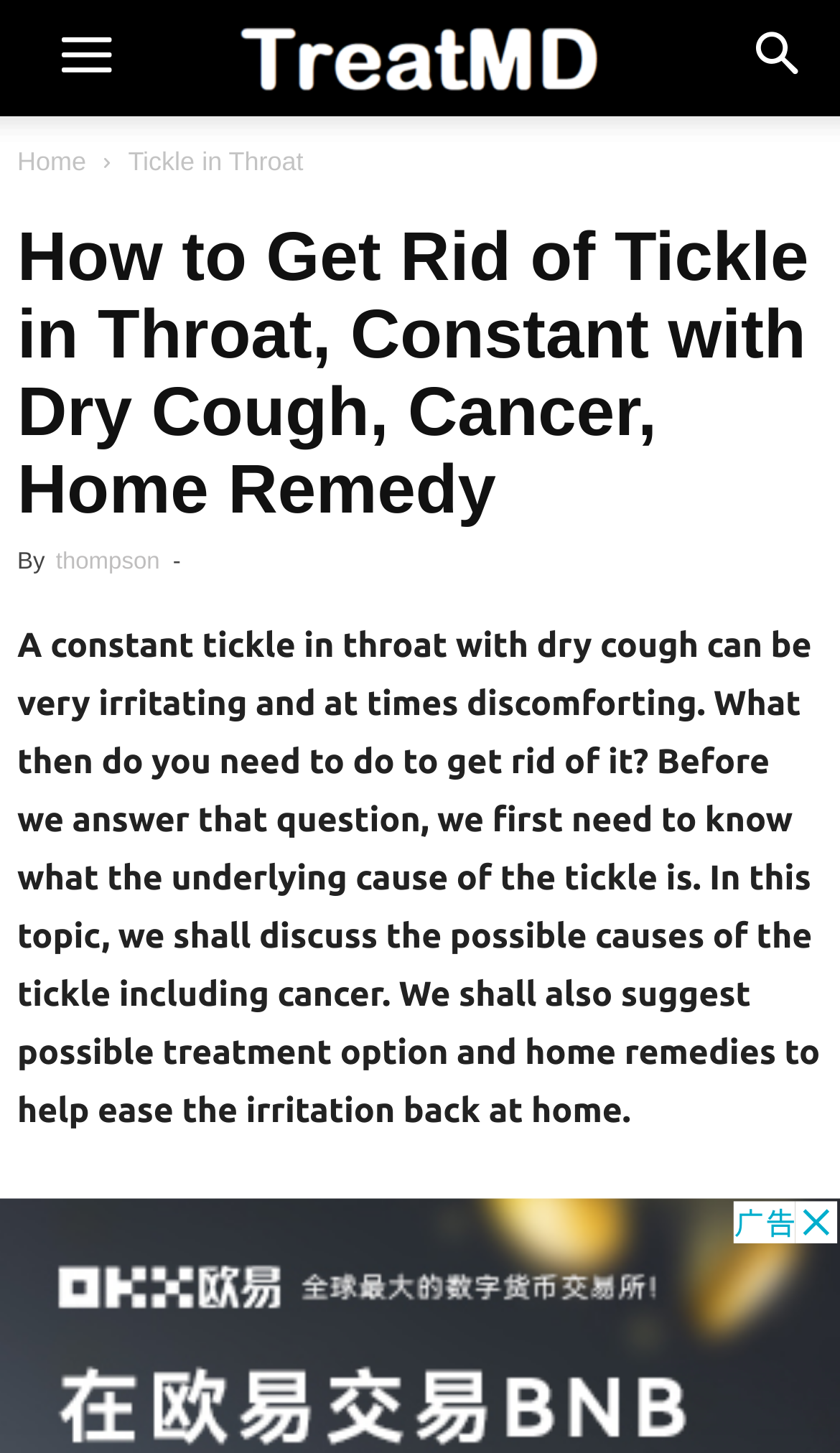Is cancer a possible cause of a tickle in the throat?
Give a thorough and detailed response to the question.

According to the article, cancer is a possible cause of a tickle in the throat, as mentioned in the header 'How to Get Rid of Tickle in Throat, Constant with Dry Cough, Cancer, Home Remedy'.